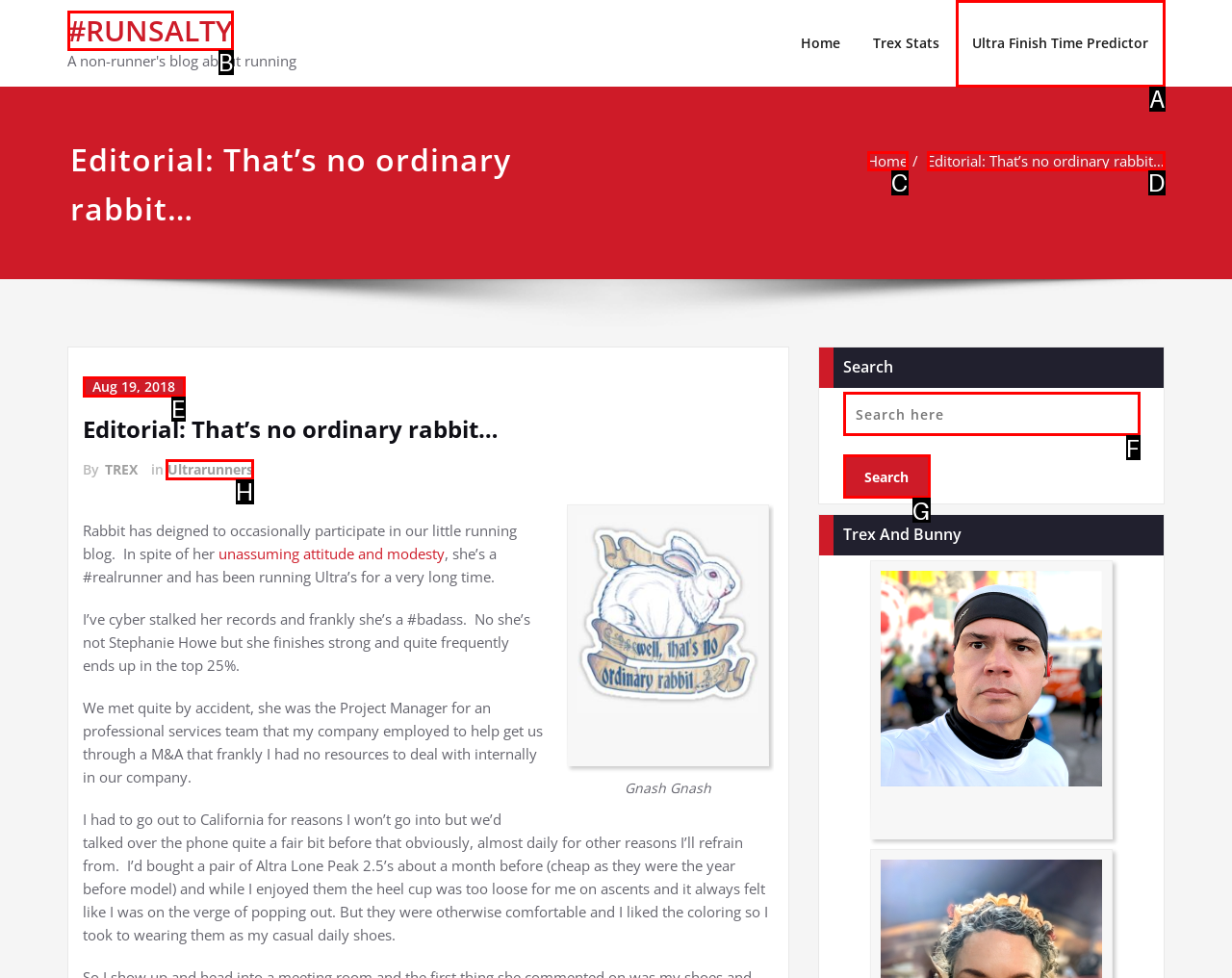Determine which HTML element best fits the description: parent_node: Comment * name="comment"
Answer directly with the letter of the matching option from the available choices.

None